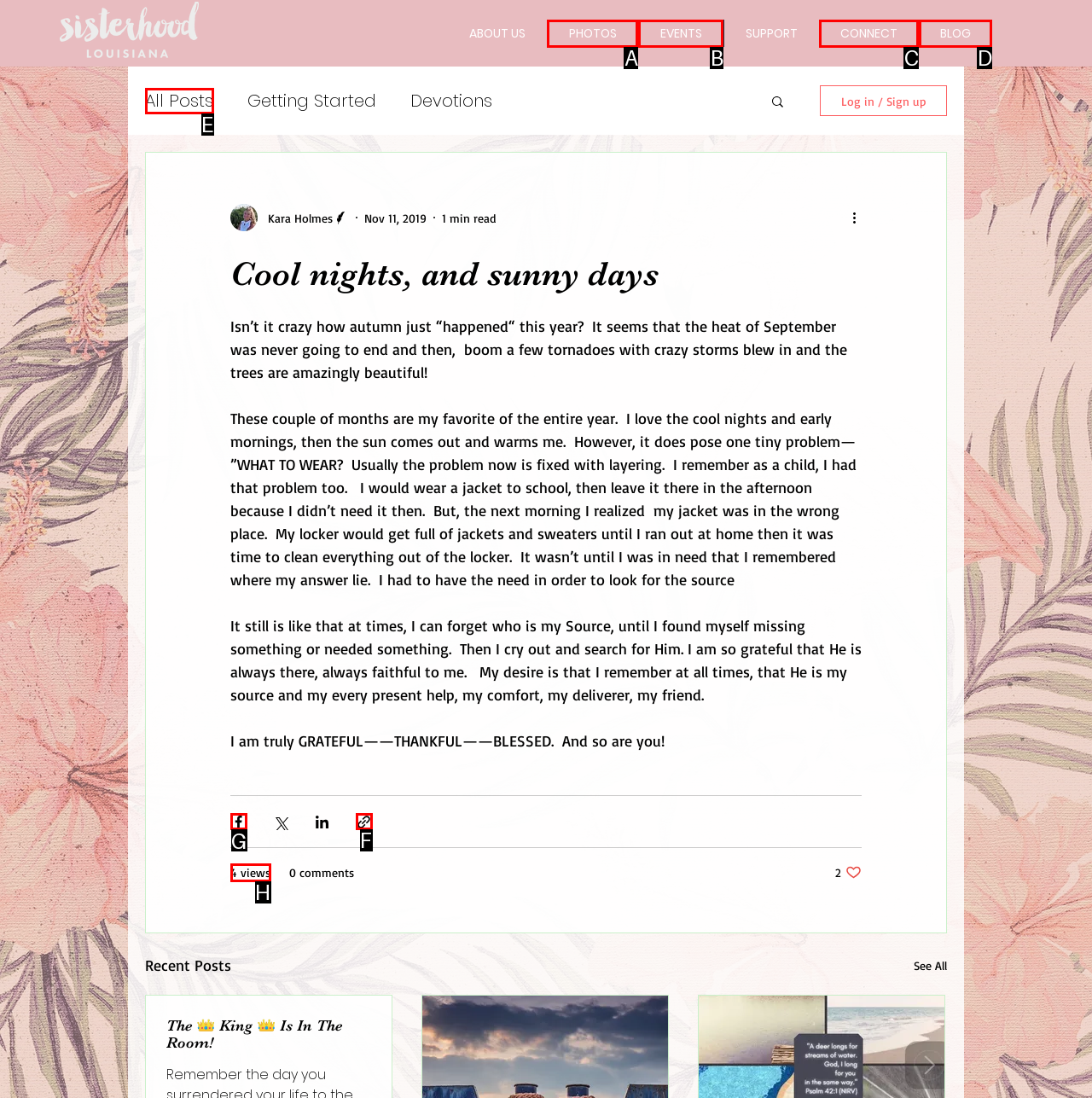Point out the correct UI element to click to carry out this instruction: Share the post via Facebook
Answer with the letter of the chosen option from the provided choices directly.

G